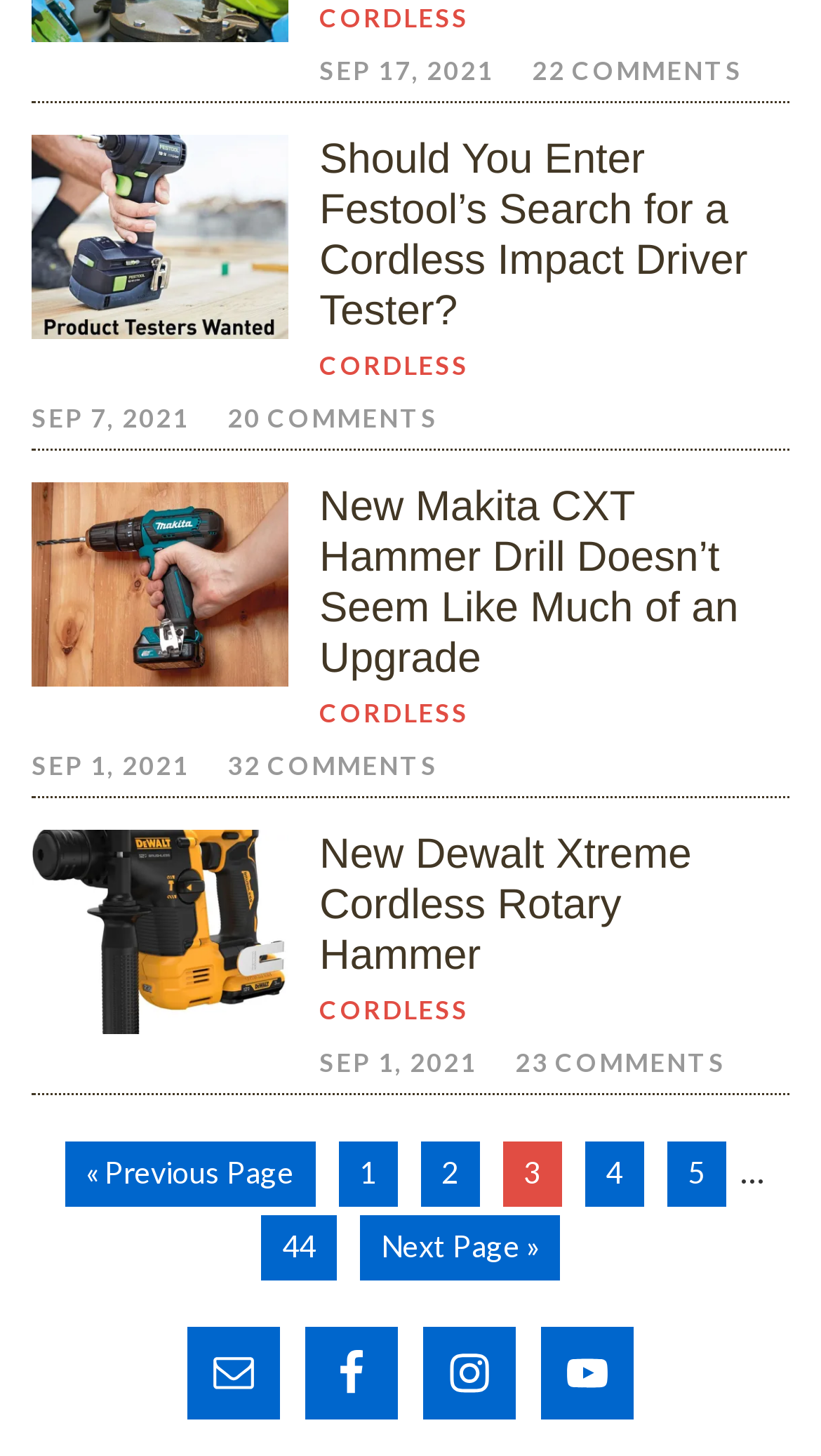Please find the bounding box coordinates of the section that needs to be clicked to achieve this instruction: "View the comments of the article 'New Makita CXT Hammer Drill Doesn’t Seem Like Much of an Upgrade'".

[0.277, 0.514, 0.533, 0.536]